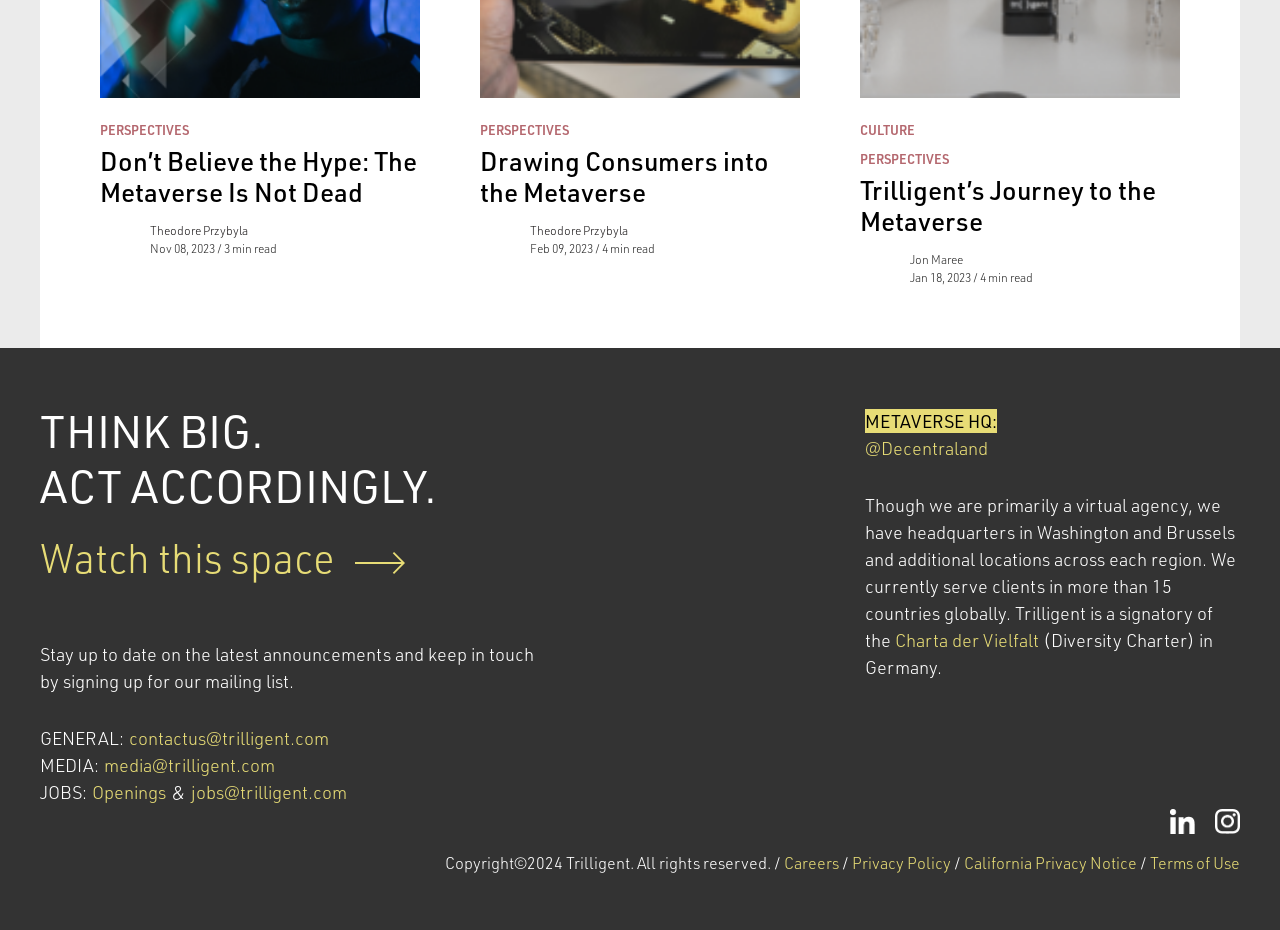From the details in the image, provide a thorough response to the question: What is the name of the charter Trilligent is a signatory of?

The webpage mentions 'Trilligent is a signatory of the Charta der Vielfalt (Diversity Charter) in Germany.' which indicates that Trilligent is a signatory of the Charta der Vielfalt charter.